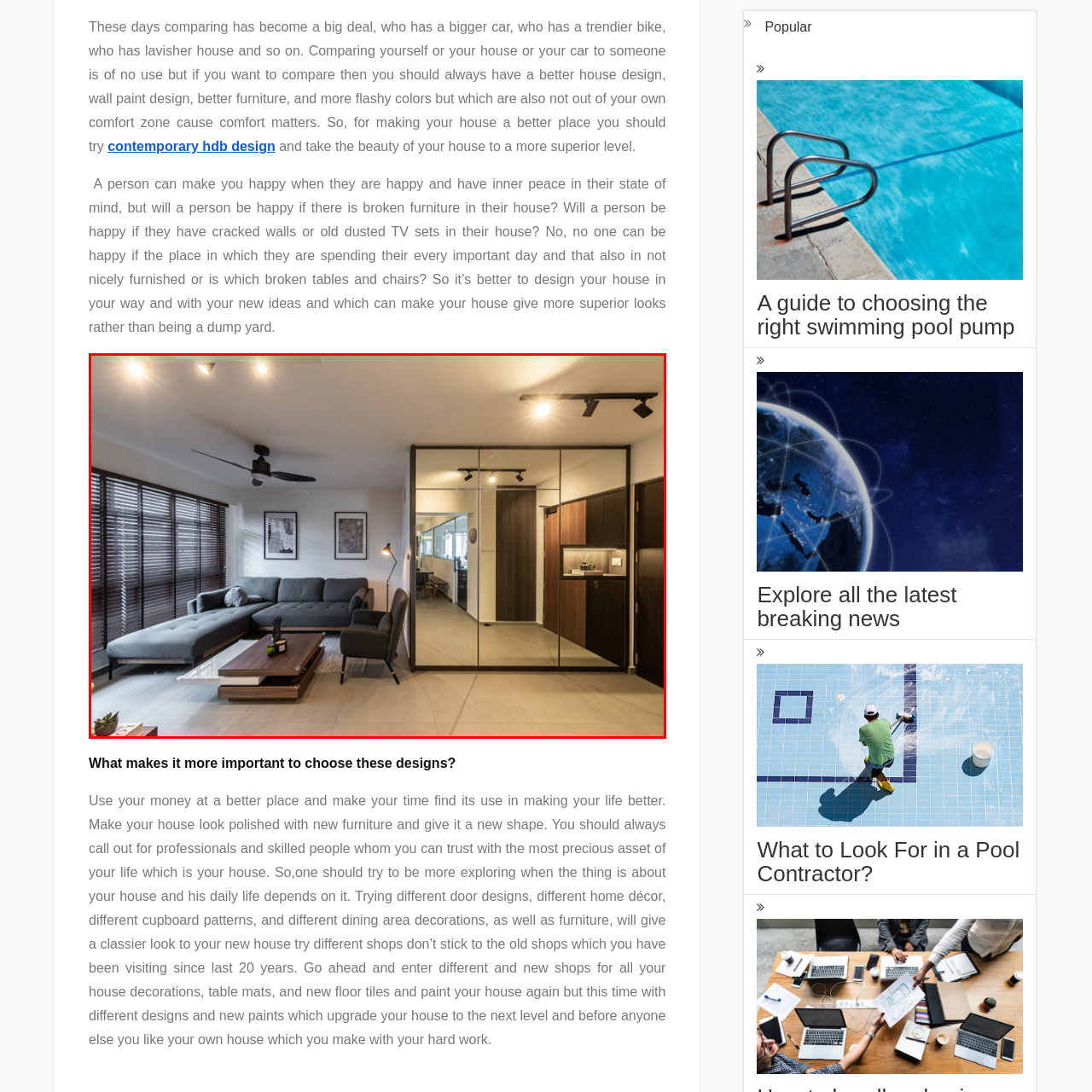Is the kitchen adjacent to the living area? Focus on the image highlighted by the red bounding box and respond with a single word or a brief phrase.

Yes